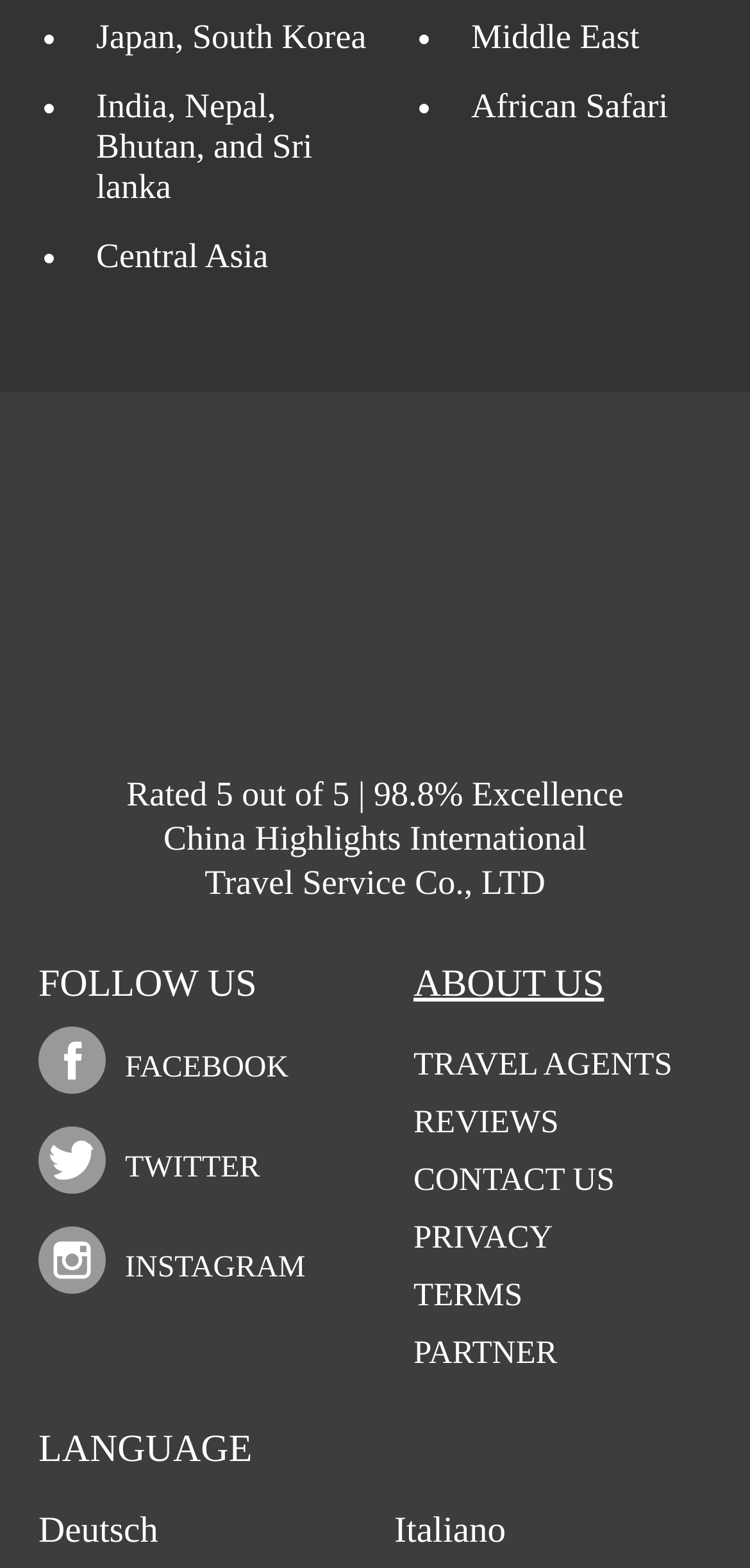Please find the bounding box coordinates of the clickable region needed to complete the following instruction: "Follow China Highlights on FACEBOOK". The bounding box coordinates must consist of four float numbers between 0 and 1, i.e., [left, top, right, bottom].

[0.167, 0.671, 0.385, 0.691]